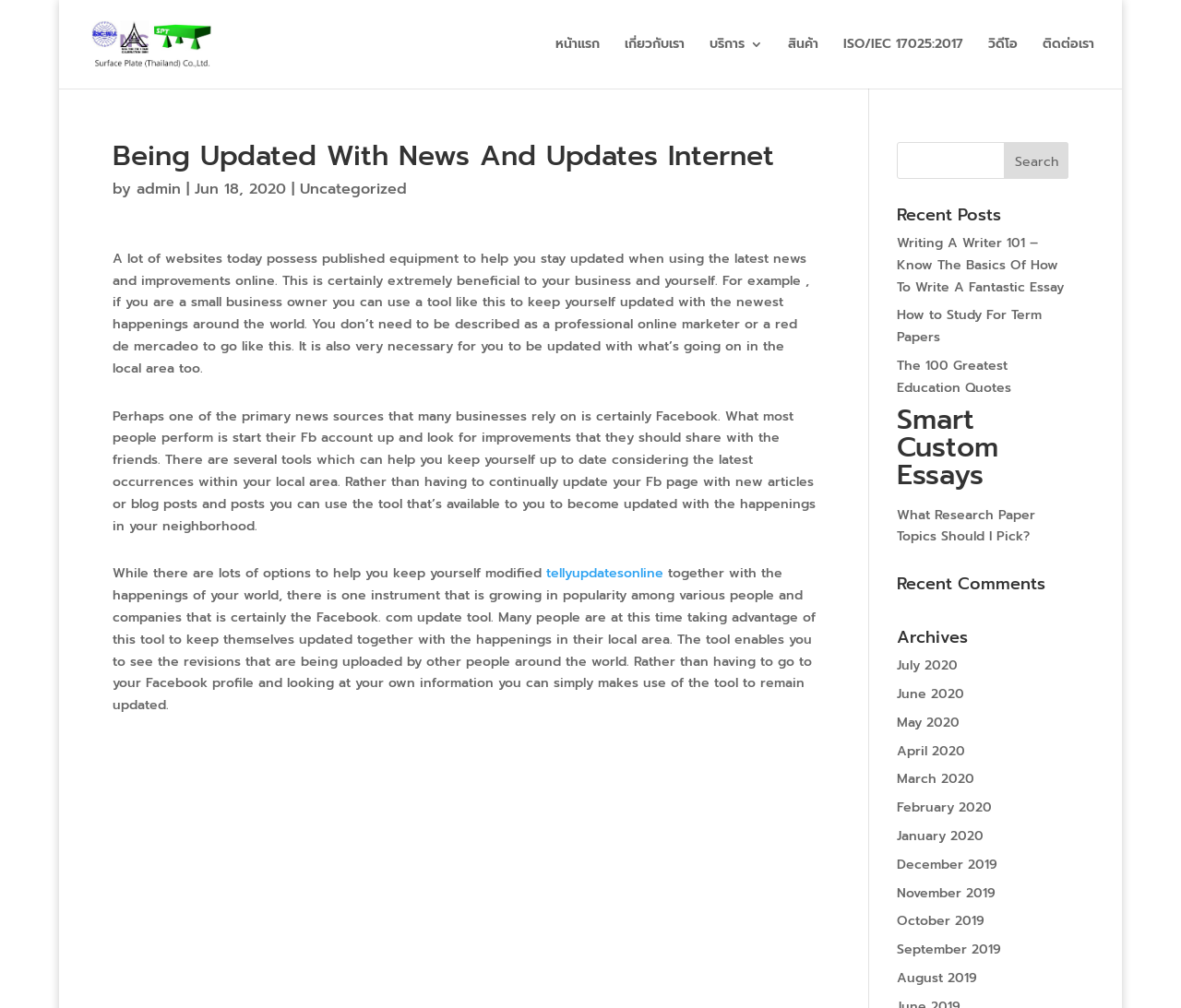How many months are listed in the 'Archives' section?
Please provide an in-depth and detailed response to the question.

I scrolled down to the 'Archives' section and counted the number of months listed, which is 12.